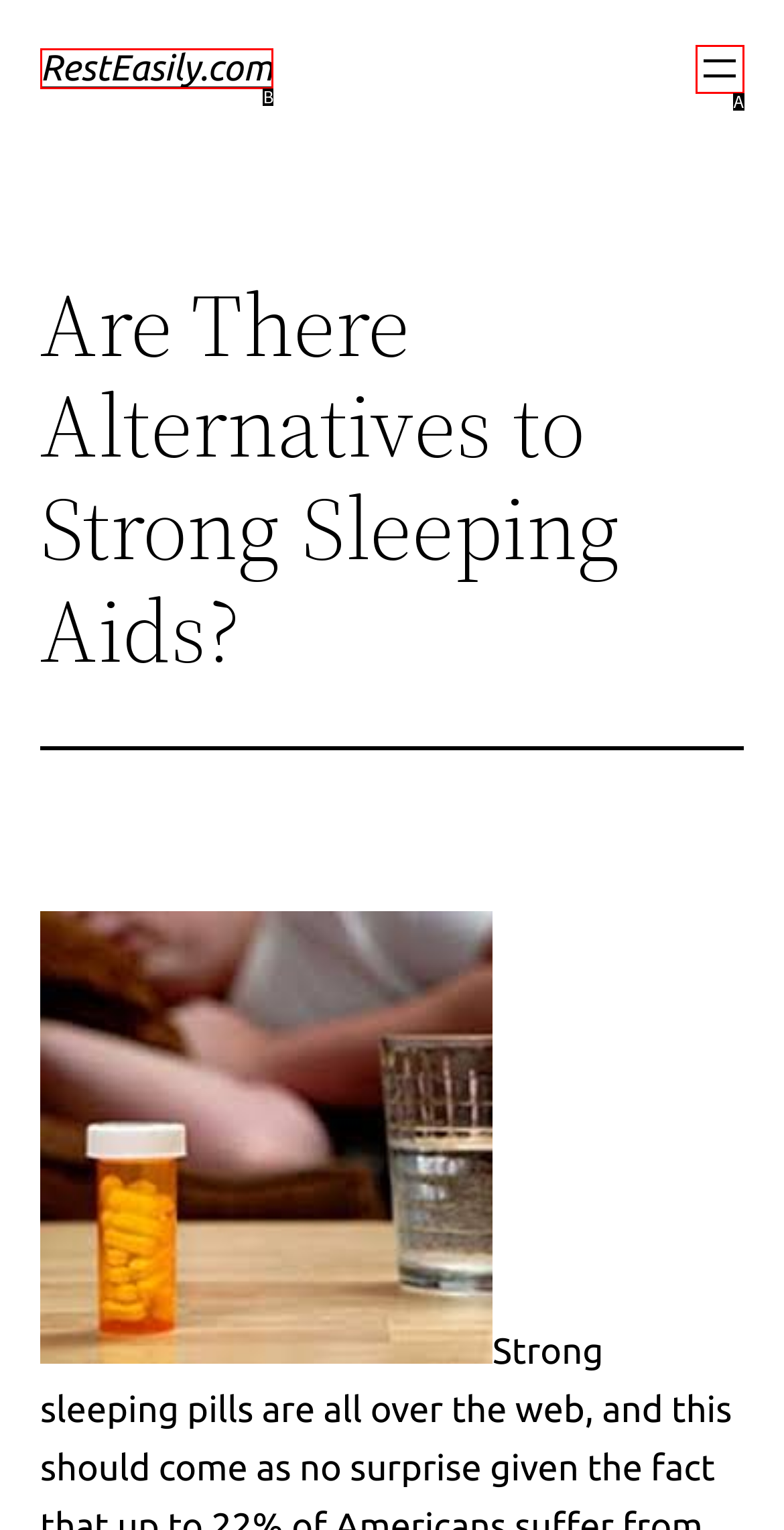Based on the element description: RestEasily.com, choose the HTML element that matches best. Provide the letter of your selected option.

B